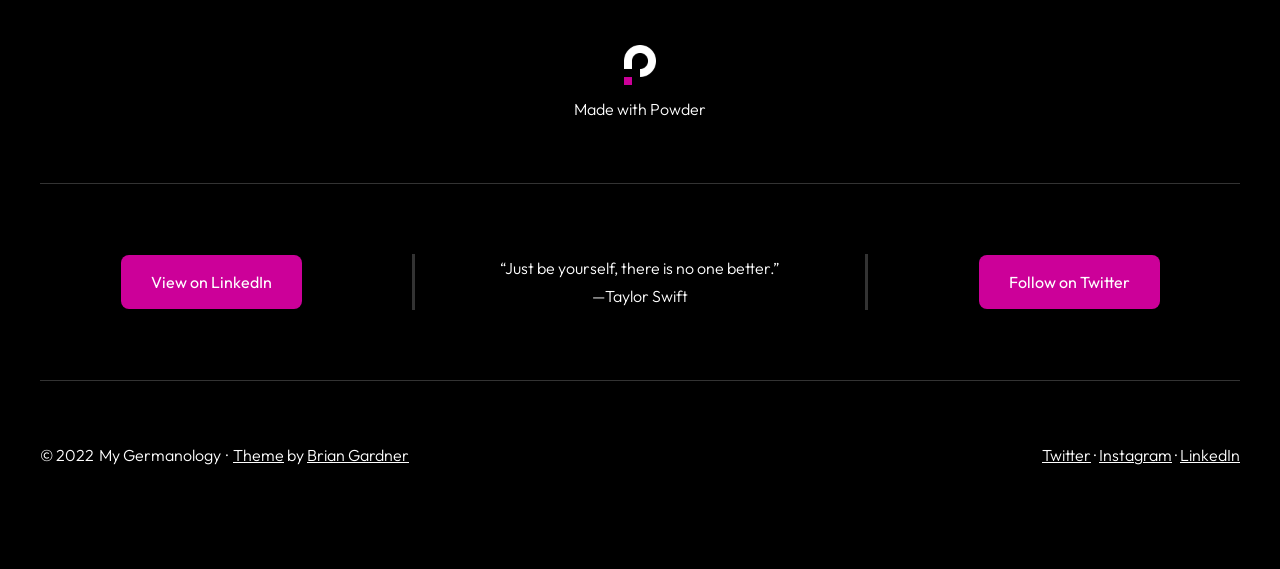Determine the bounding box for the UI element that matches this description: "Follow on Twitter".

[0.764, 0.448, 0.906, 0.543]